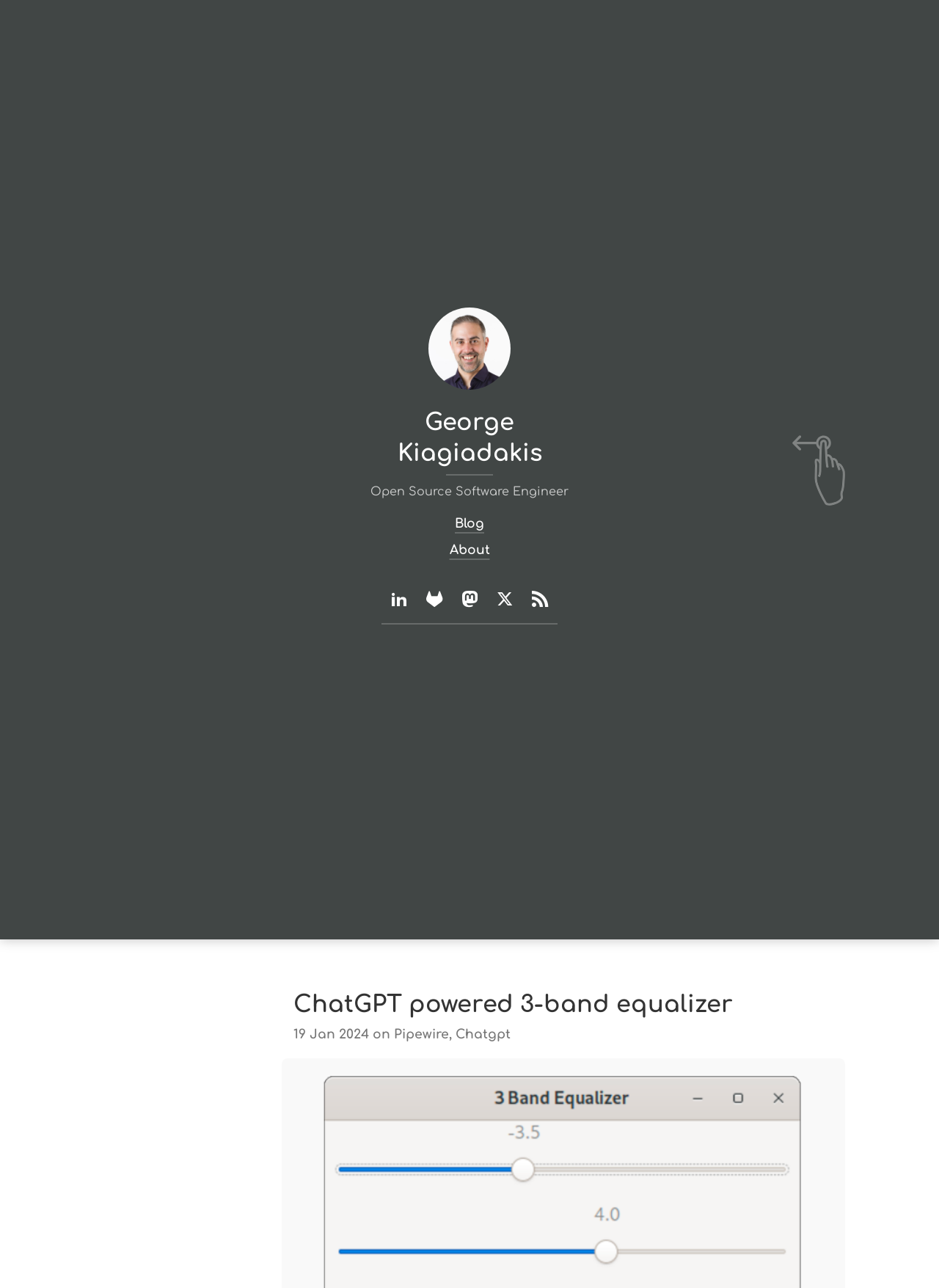Give a succinct answer to this question in a single word or phrase: 
What is the date of the second blog post?

19 Feb 2024